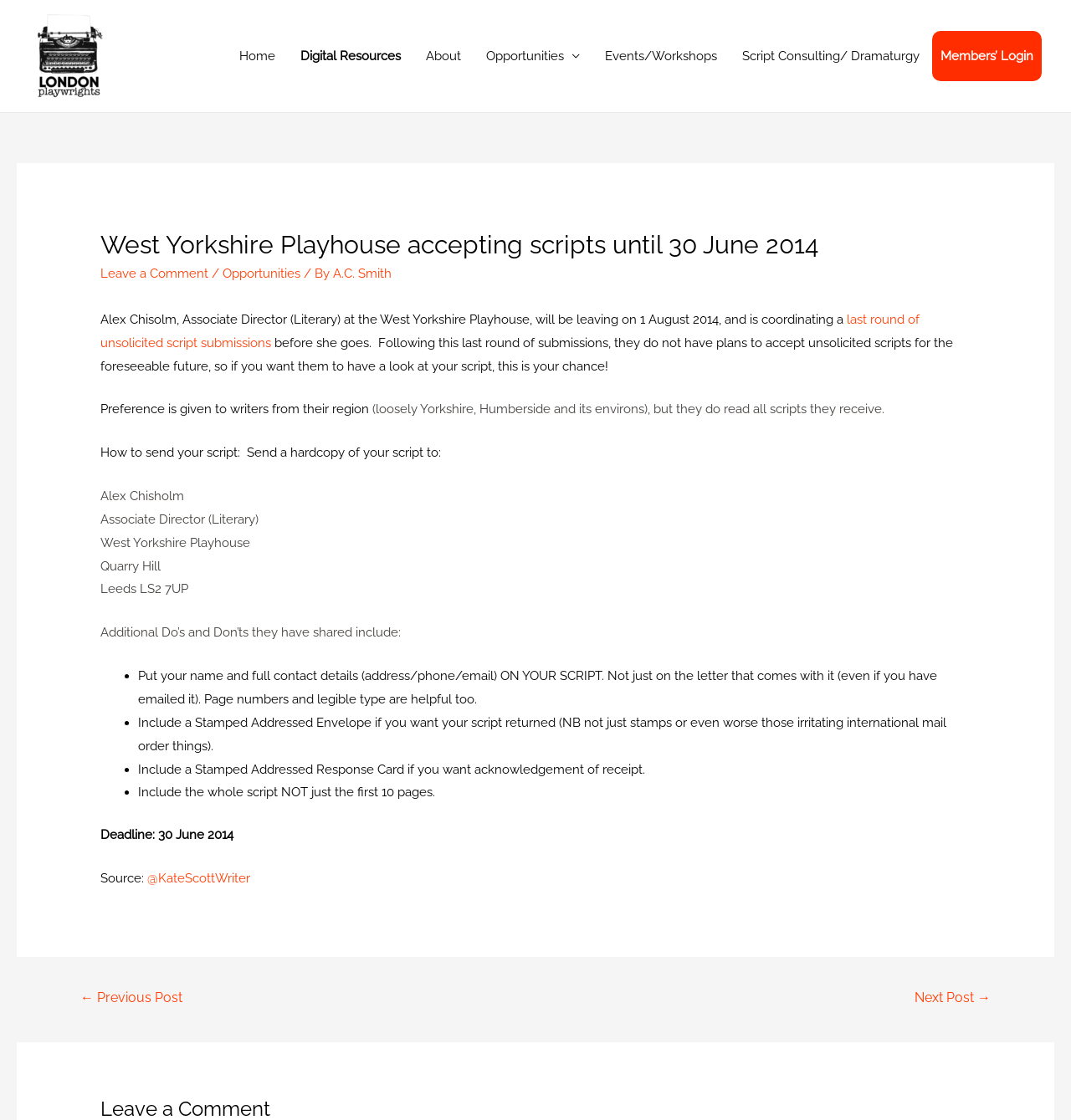How should the script be sent to the West Yorkshire Playhouse?
With the help of the image, please provide a detailed response to the question.

The article instructs that the script should be sent by hardcopy to Alex Chisholm, Associate Director (Literary) at the West Yorkshire Playhouse, at the specified address.